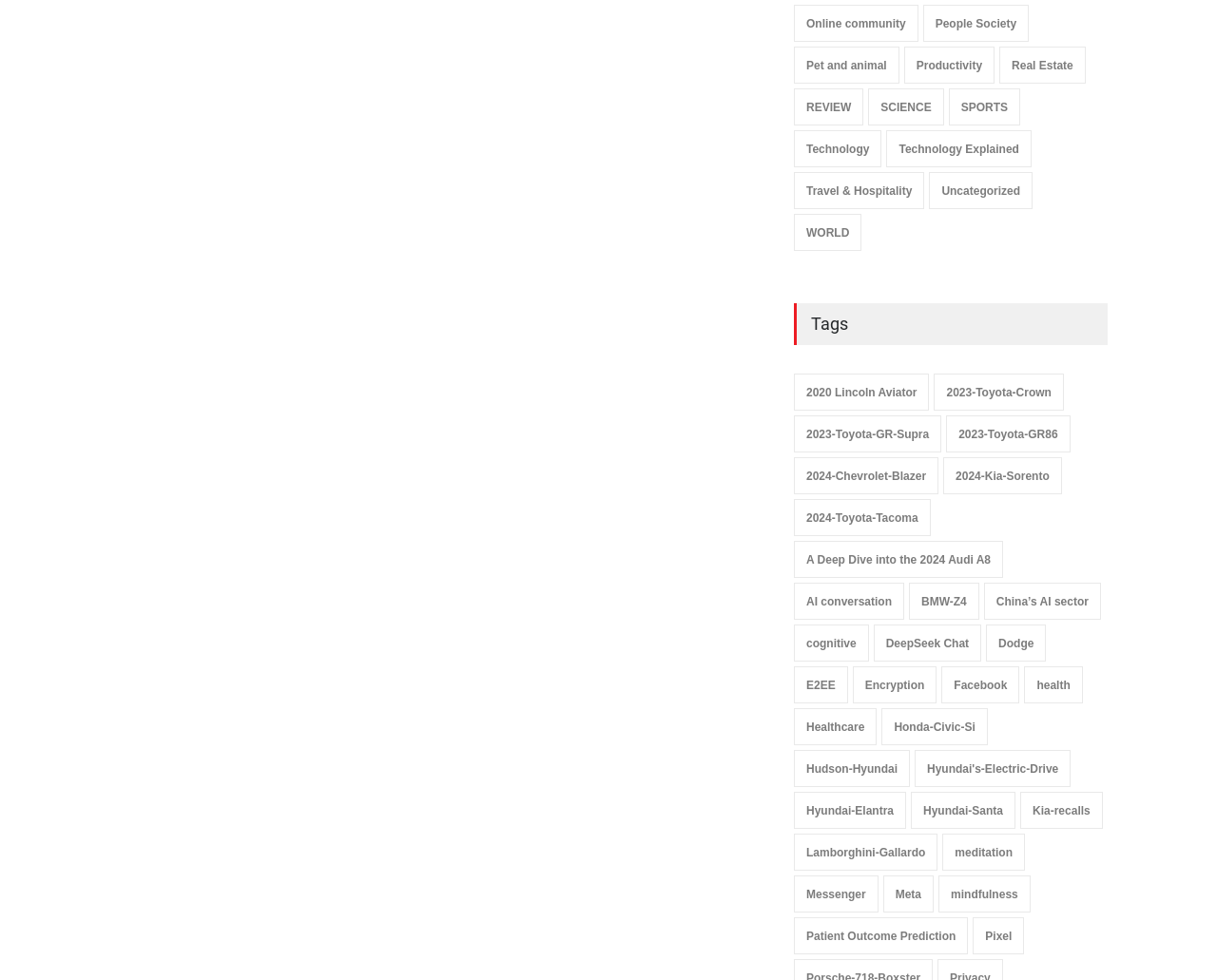Please give a succinct answer using a single word or phrase:
Which link is located at the top-left corner of the webpage?

Online community